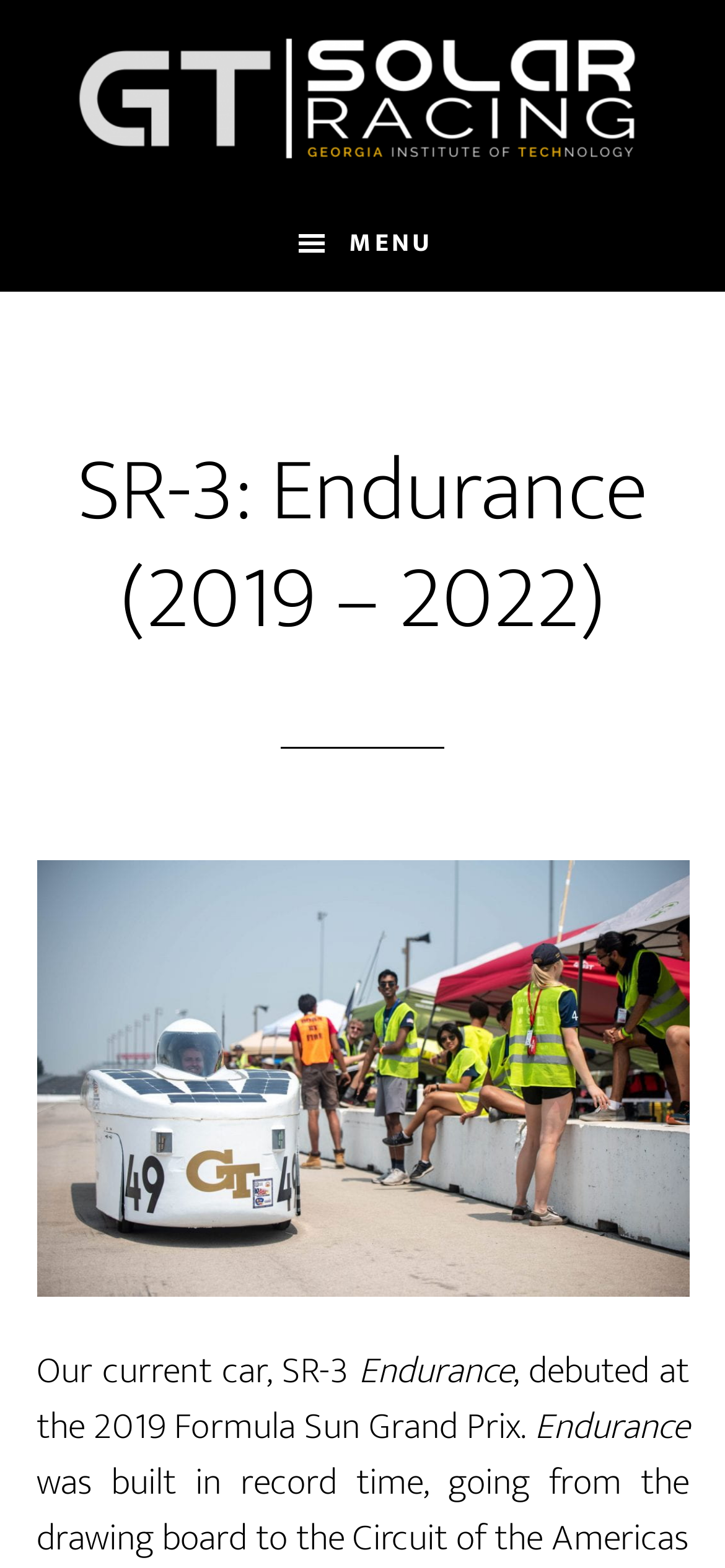Answer the question below using just one word or a short phrase: 
How many links are there in the top section?

3